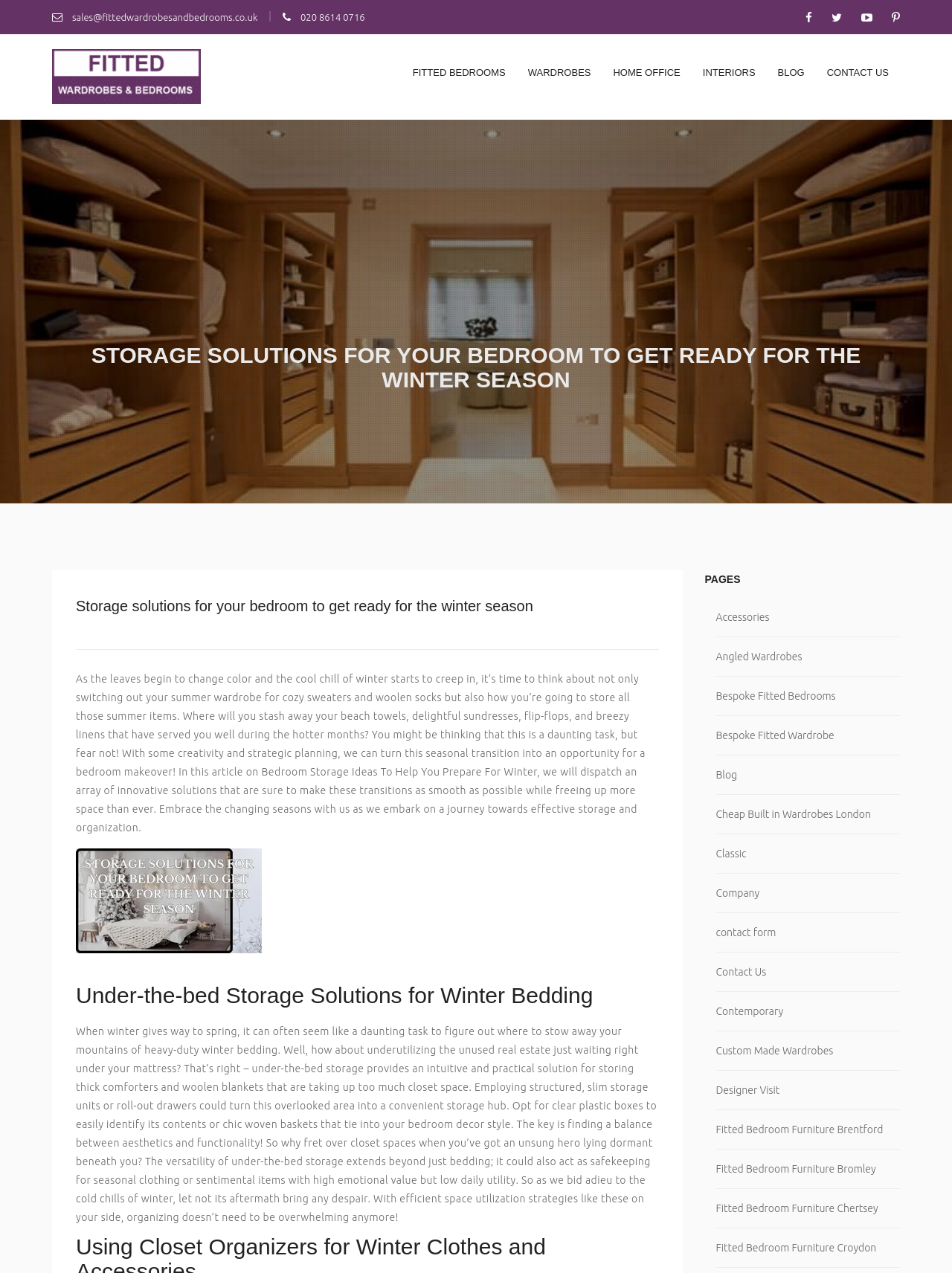What type of storage units are recommended for under-the-bed storage?
Please ensure your answer to the question is detailed and covers all necessary aspects.

According to the text, structured, slim storage units or roll-out drawers are recommended for under-the-bed storage, as they can provide a convenient and practical solution for storing winter bedding and other items.